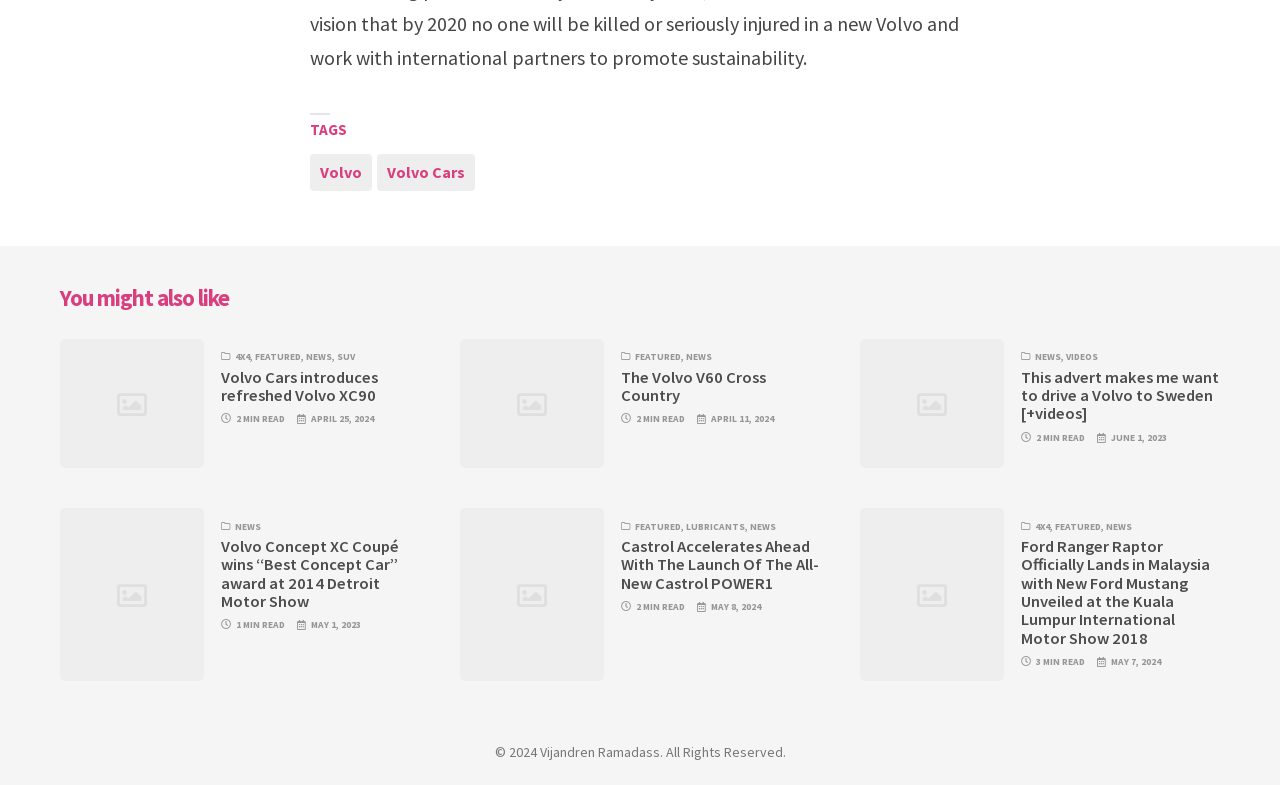Locate the bounding box coordinates of the element to click to perform the following action: 'Check the 'NEWS' section'. The coordinates should be given as four float values between 0 and 1, in the form of [left, top, right, bottom].

[0.239, 0.447, 0.26, 0.463]